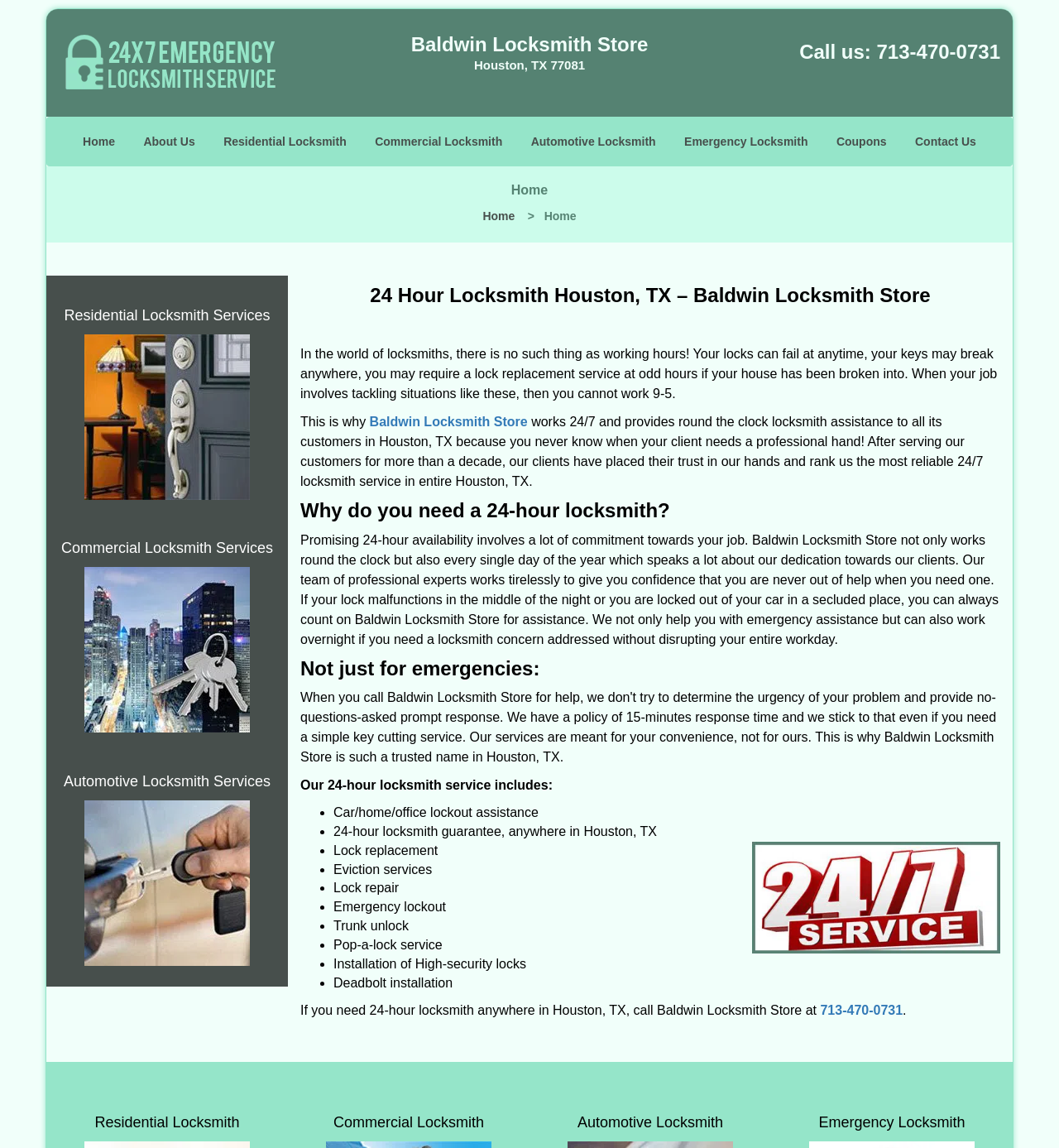Respond to the question with just a single word or phrase: 
What is the phone number to call for locksmith assistance?

713-470-0731